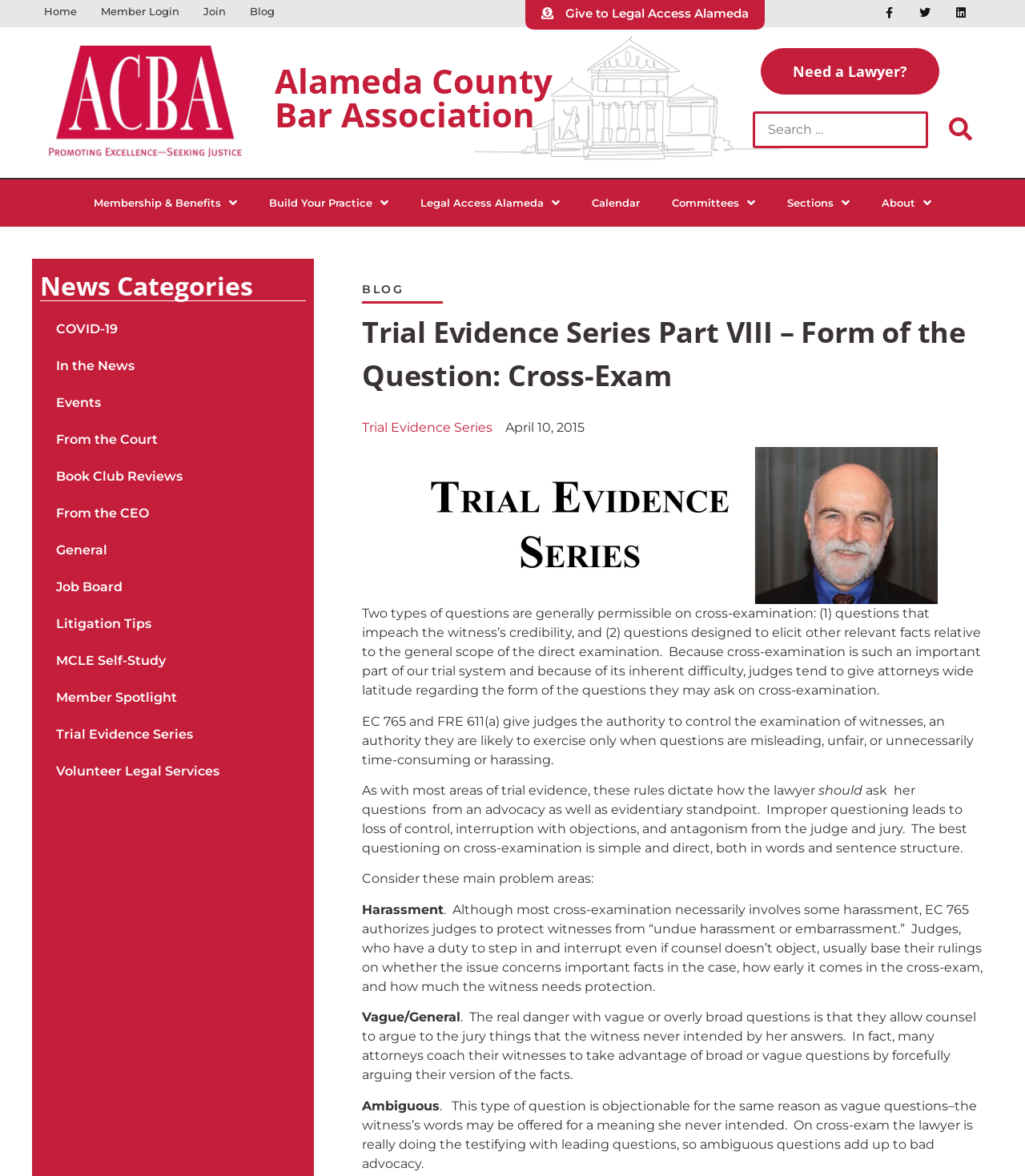Calculate the bounding box coordinates of the UI element given the description: "Google Reviews".

None